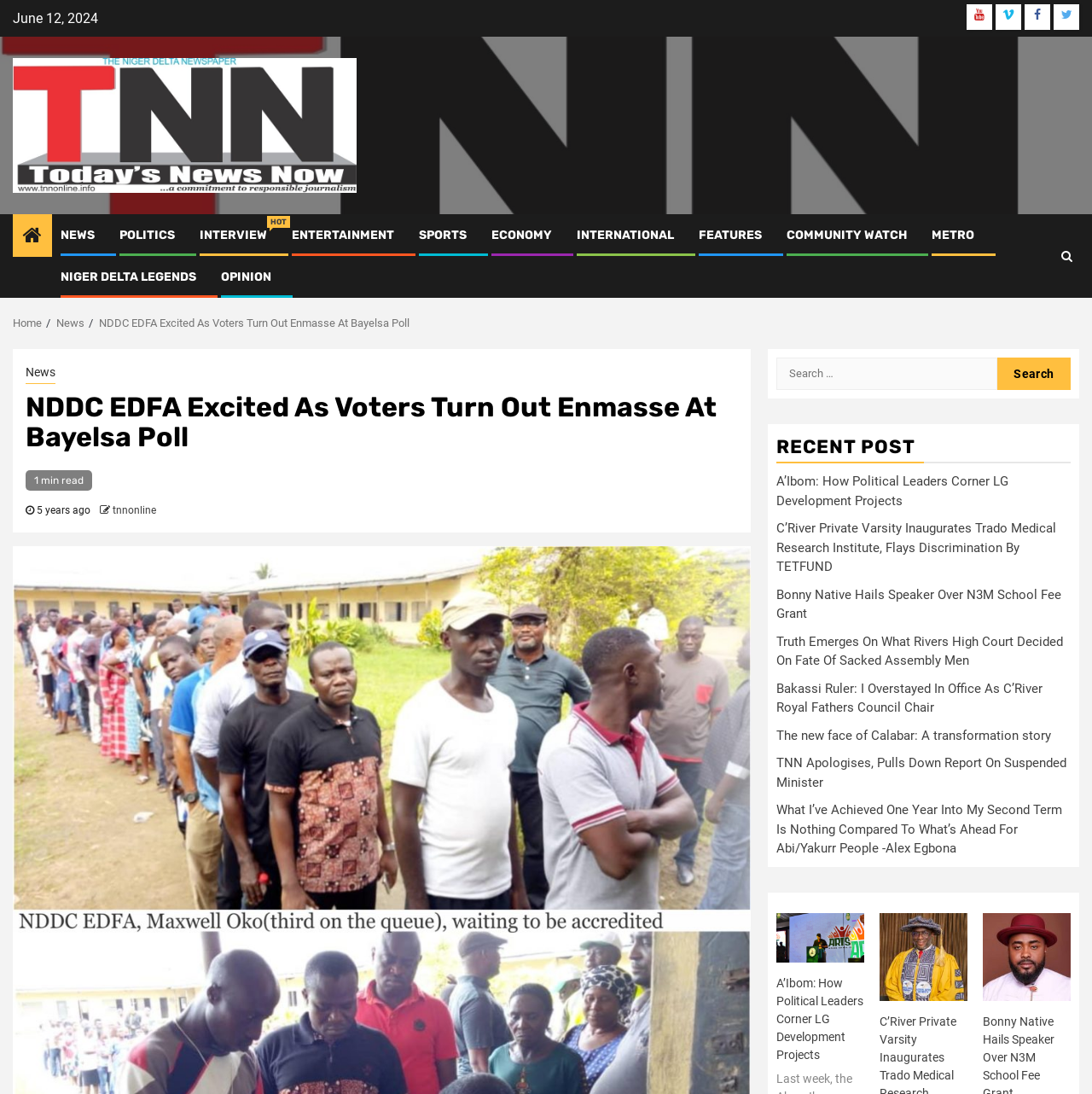Determine the bounding box coordinates of the clickable region to execute the instruction: "Search for news". The coordinates should be four float numbers between 0 and 1, denoted as [left, top, right, bottom].

[0.711, 0.327, 0.98, 0.356]